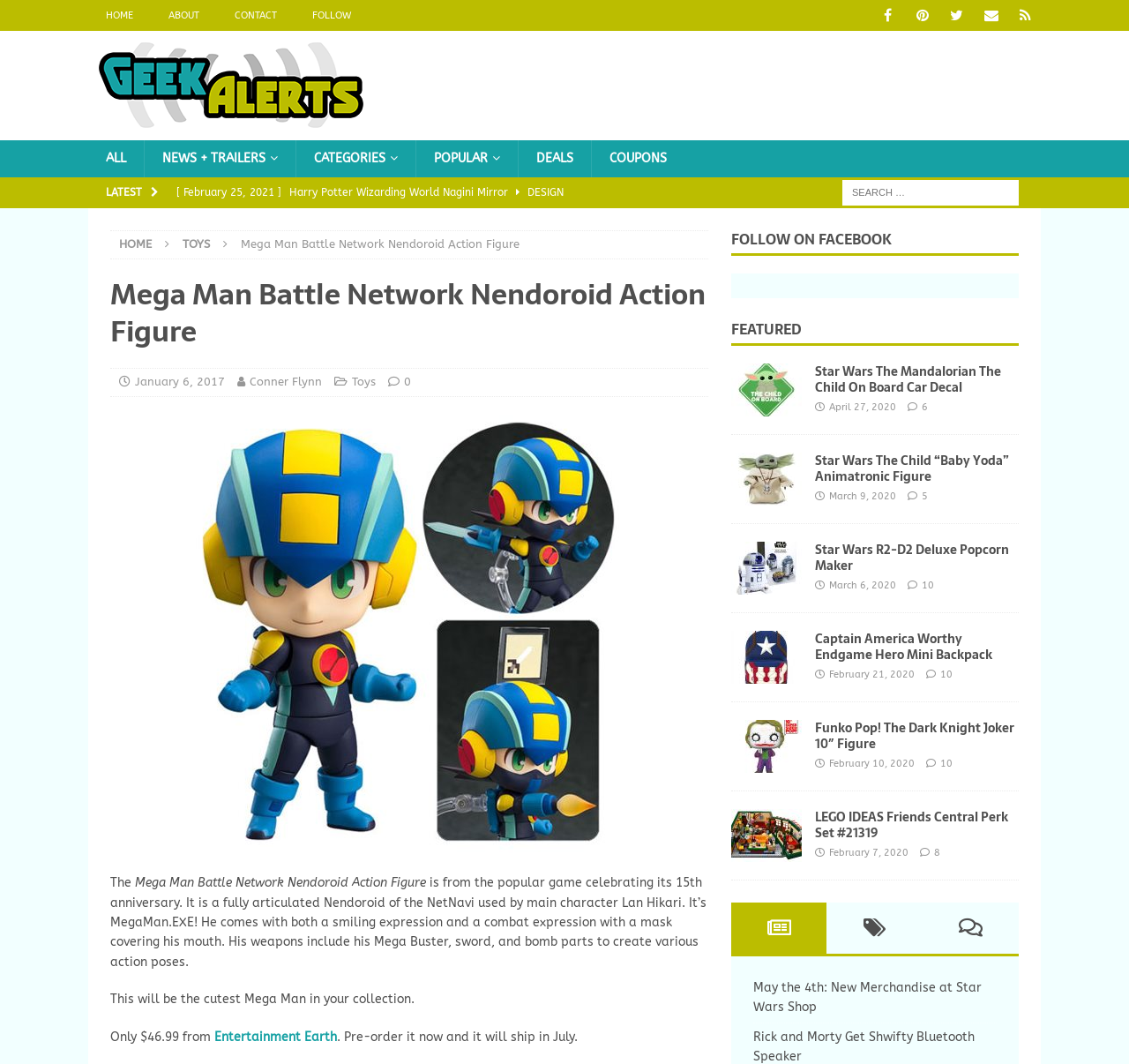Give a one-word or short phrase answer to this question: 
When will the action figure be shipped?

July